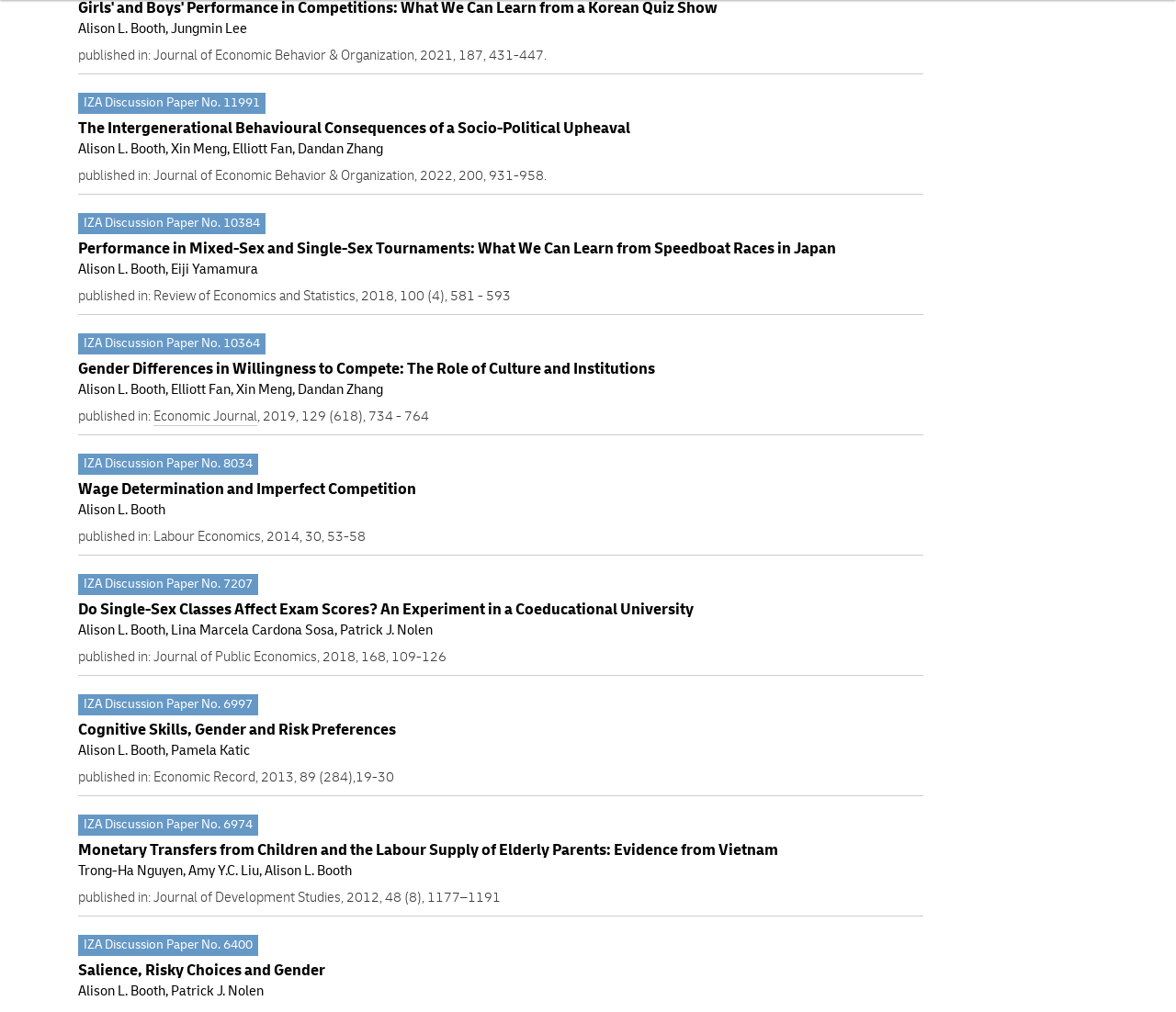How many authors are listed on this webpage?
Answer the question with a detailed explanation, including all necessary information.

I counted multiple links with names, such as Alison L. Booth, Jungmin Lee, Xin Meng, and others, which suggests that there are multiple authors listed on this webpage.